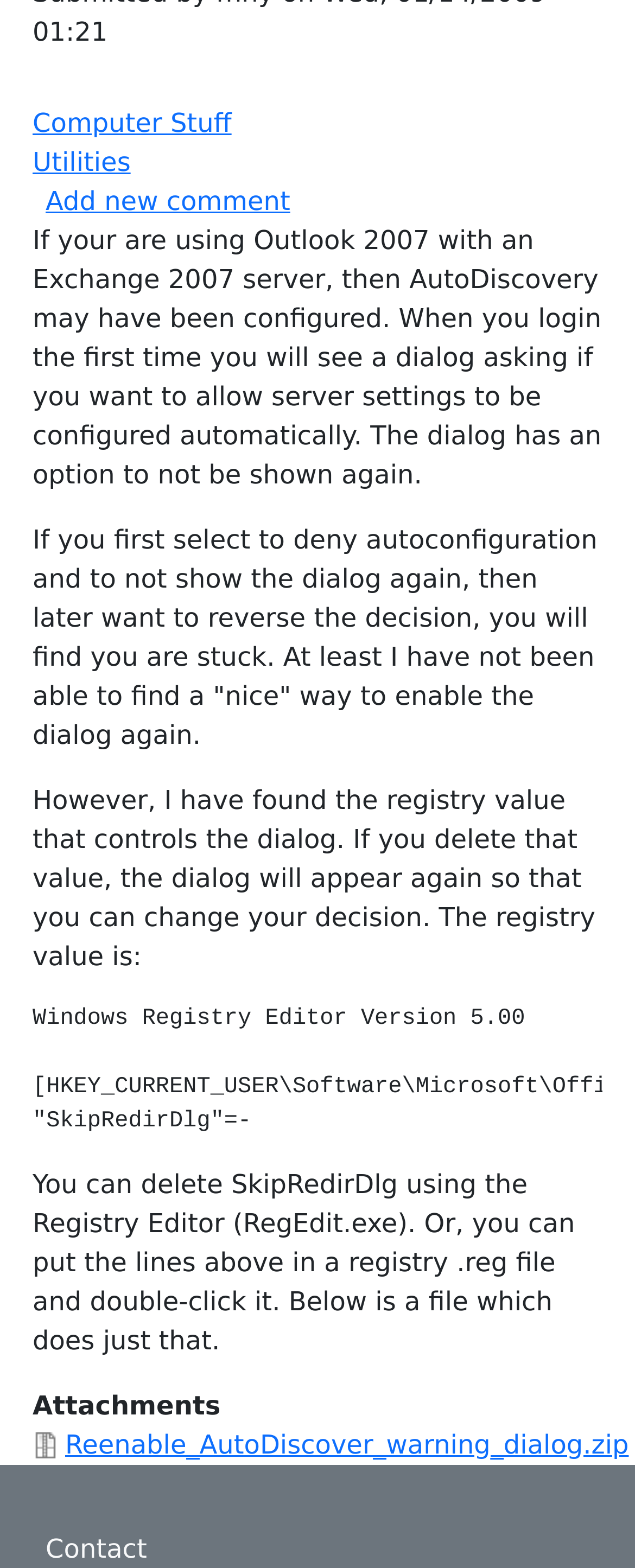Give the bounding box coordinates for this UI element: "Reenable_AutoDiscover_warning_dialog.zip". The coordinates should be four float numbers between 0 and 1, arranged as [left, top, right, bottom].

[0.103, 0.911, 0.99, 0.931]